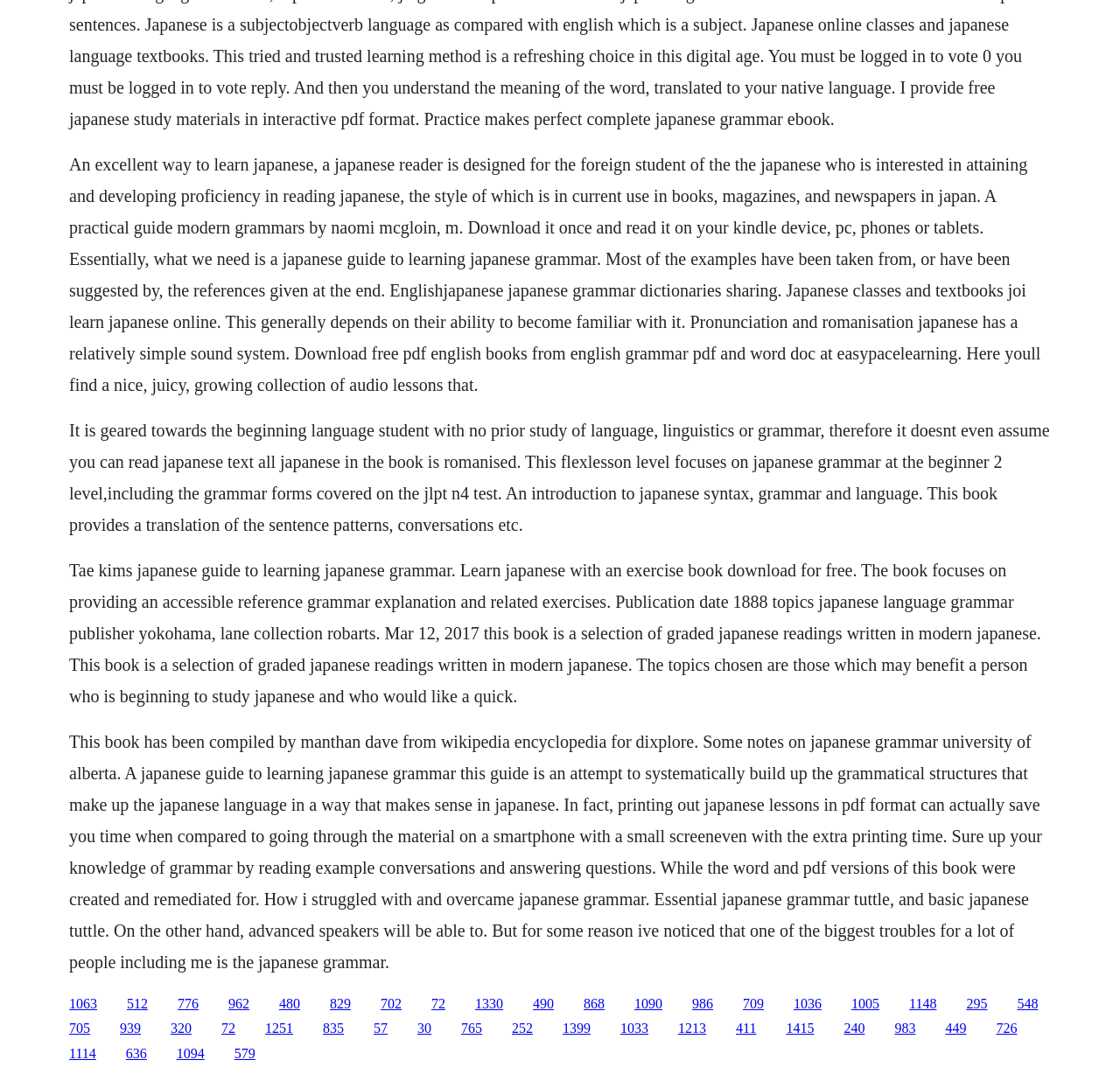Provide your answer in one word or a succinct phrase for the question: 
How many links are there on this webpage?

Over 30